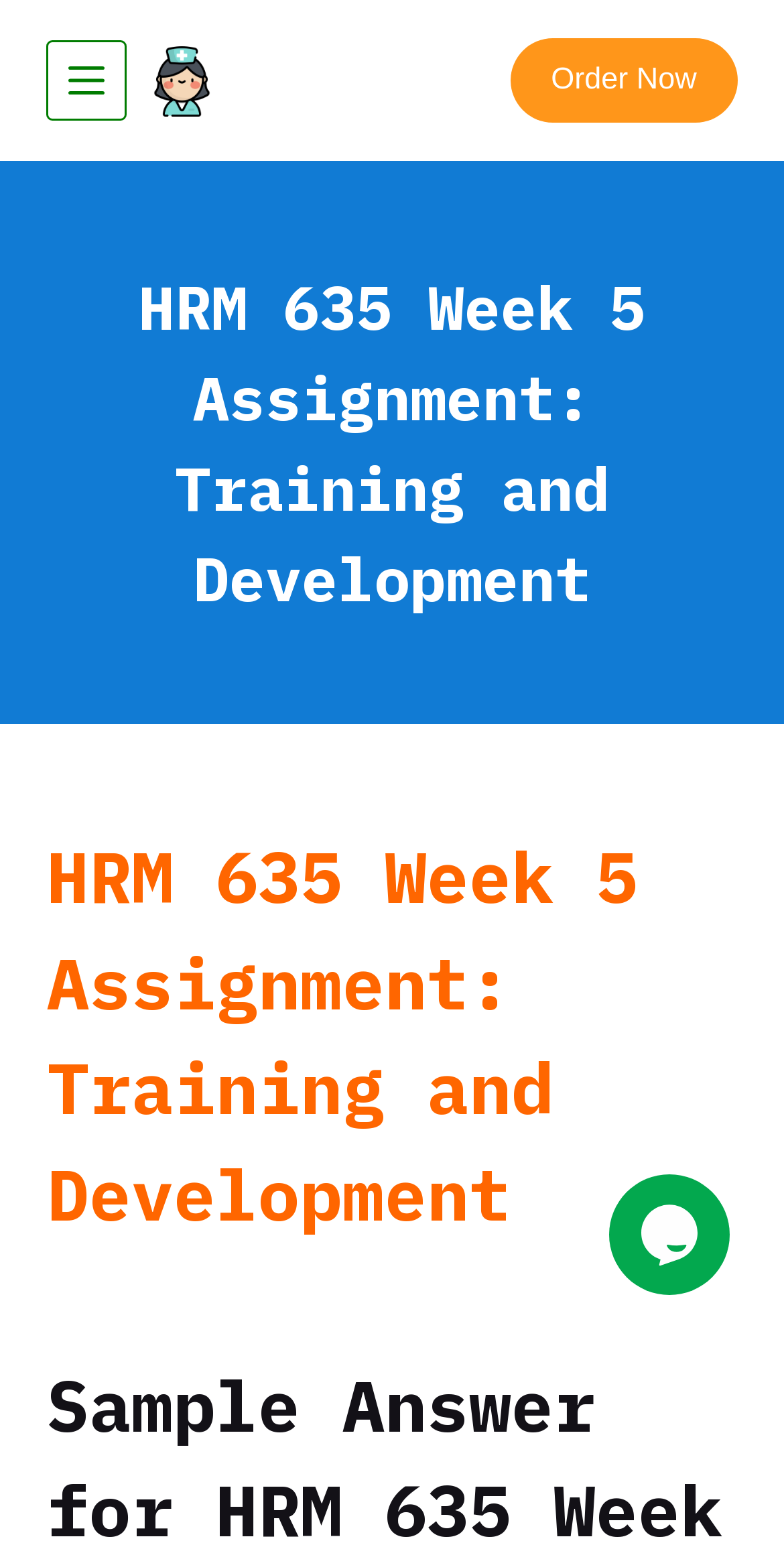Generate a comprehensive caption for the webpage you are viewing.

The webpage is about HRM 635 Week 5 Assignment: Training and Development, with a focus on nursing assignments. At the top left corner, there is a "Skip to content" link, followed by a "Menu" button. To the right of the "Menu" button, the website's logo, "Nursing Assignment Crackers", is displayed as both a link and an image. 

On the top right side, there is an "Order Now" link. Below the top section, there are two headings with the same title, "HRM 635 Week 5 Assignment: Training and Development", one above the other. The first heading is located near the top of the page, while the second one is closer to the middle. 

At the bottom right corner, there is a chat widget iframe.